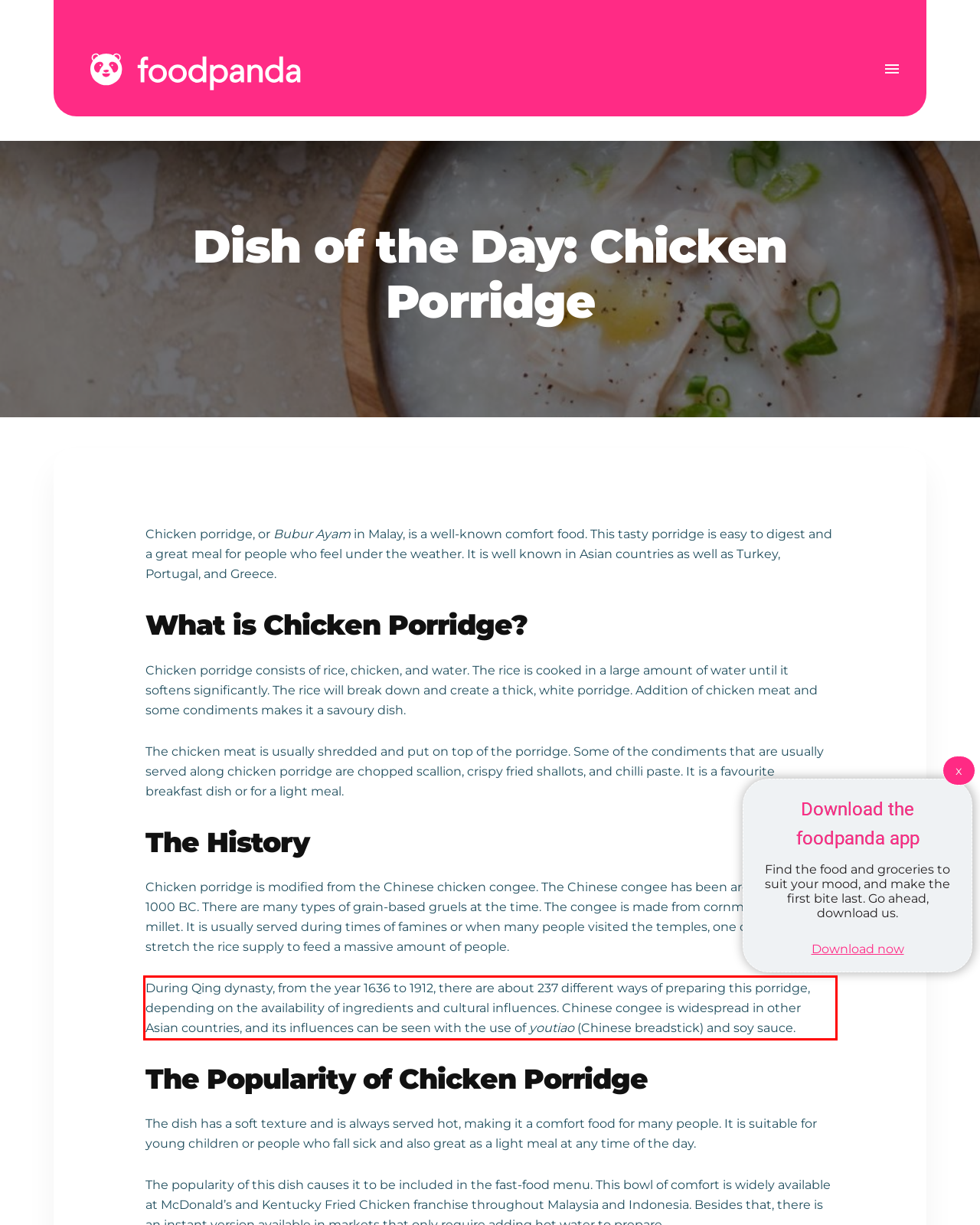Look at the provided screenshot of the webpage and perform OCR on the text within the red bounding box.

During Qing dynasty, from the year 1636 to 1912, there are about 237 different ways of preparing this porridge, depending on the availability of ingredients and cultural influences. Chinese congee is widespread in other Asian countries, and its influences can be seen with the use of youtiao (Chinese breadstick) and soy sauce.